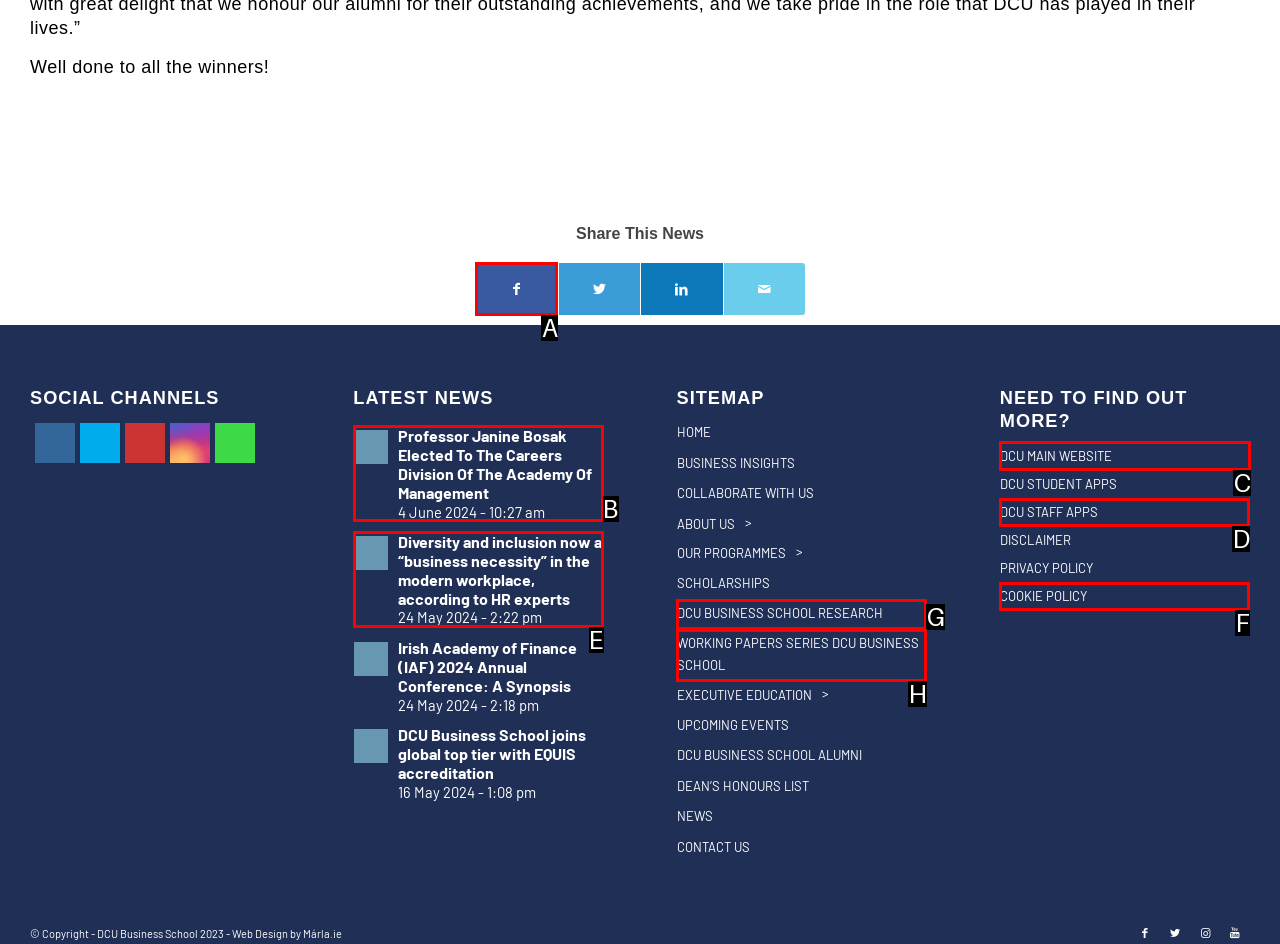Point out the correct UI element to click to carry out this instruction: Click on 'Blablawriting'
Answer with the letter of the chosen option from the provided choices directly.

None